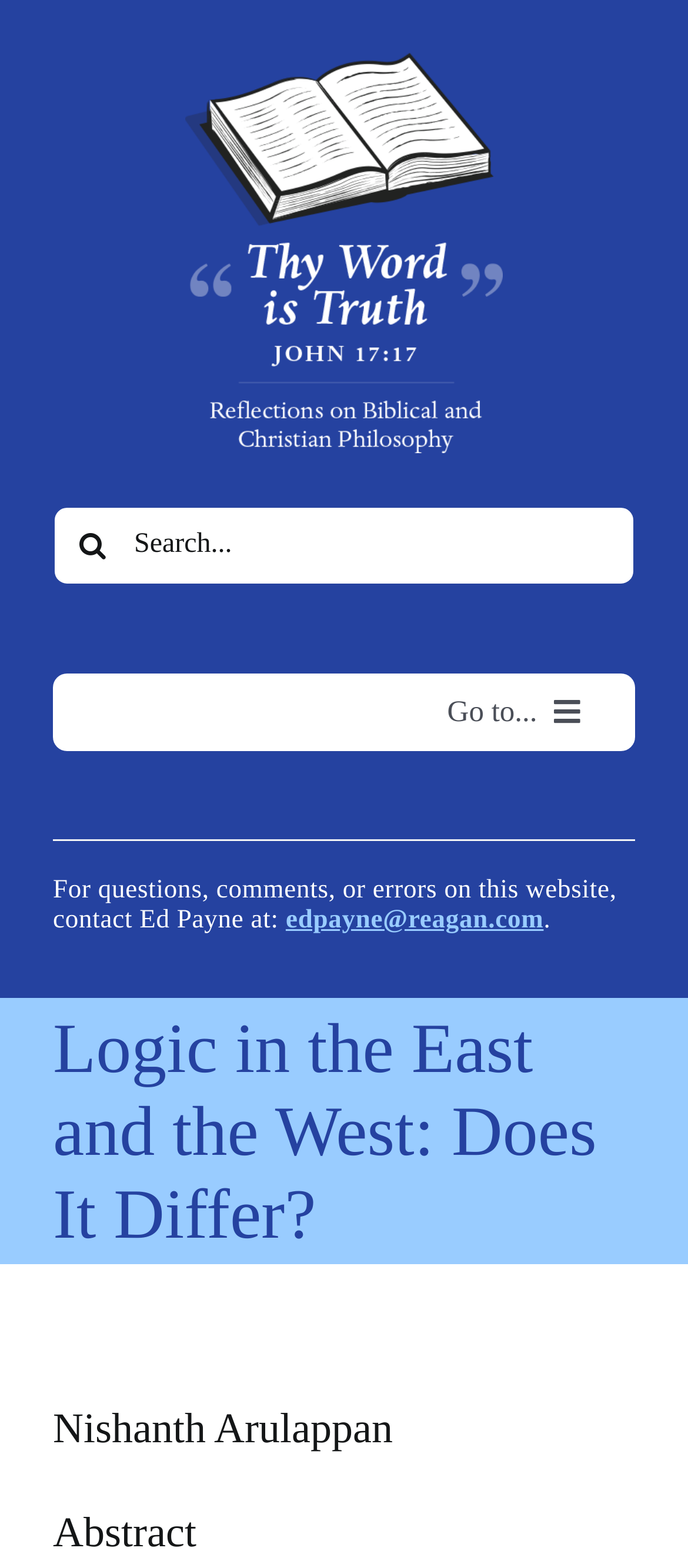Give a complete and precise description of the webpage's appearance.

The webpage is about the concept of logic in Eastern and Western cultures, with a focus on philosophical viewpoints. At the top left corner, there is a logo and moniker, accompanied by a search bar with a search button and a magnifying glass icon. Below the search bar, there is a menu button labeled "Go to..." with an arrow icon, which expands to reveal a list of links to various sections of the website, including "New Posts", "Articles on This Site", "Glossary", and more.

On the right side of the top section, there is a list of links to different pages, including "Site Author", "Biblical Worldview21", and others. Below this list, there is a contact information section with a message and an email address.

The main content of the webpage is divided into sections, with a prominent page title bar in the middle of the page. The title bar contains three headings: "Logic in the East and the West: Does It Differ?", "Nishanth Arulappan", and "Abstract". The abstract section appears to be a brief summary of the concept of abstract logic, mentioning that it is the study of methods and rules of necessary and valid inference, and that different cultures have had different philosophical viewpoints on the subject.